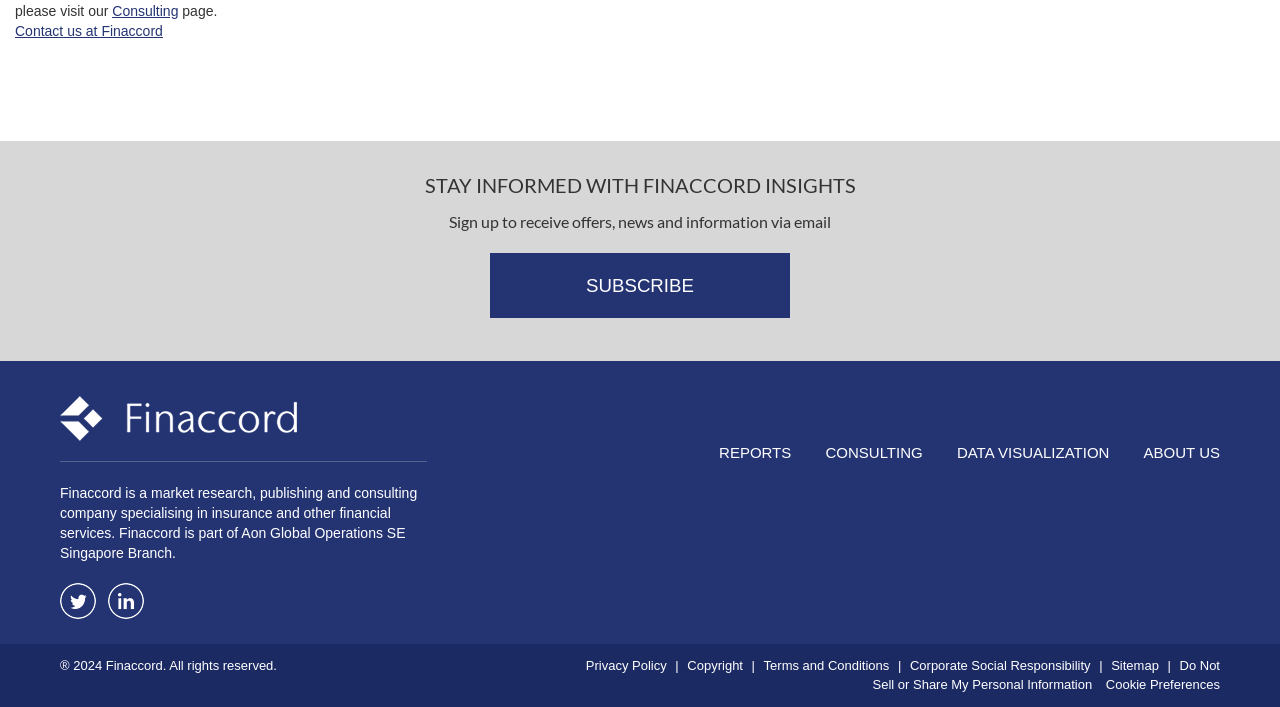Can you specify the bounding box coordinates of the area that needs to be clicked to fulfill the following instruction: "View reports"?

[0.562, 0.628, 0.618, 0.652]